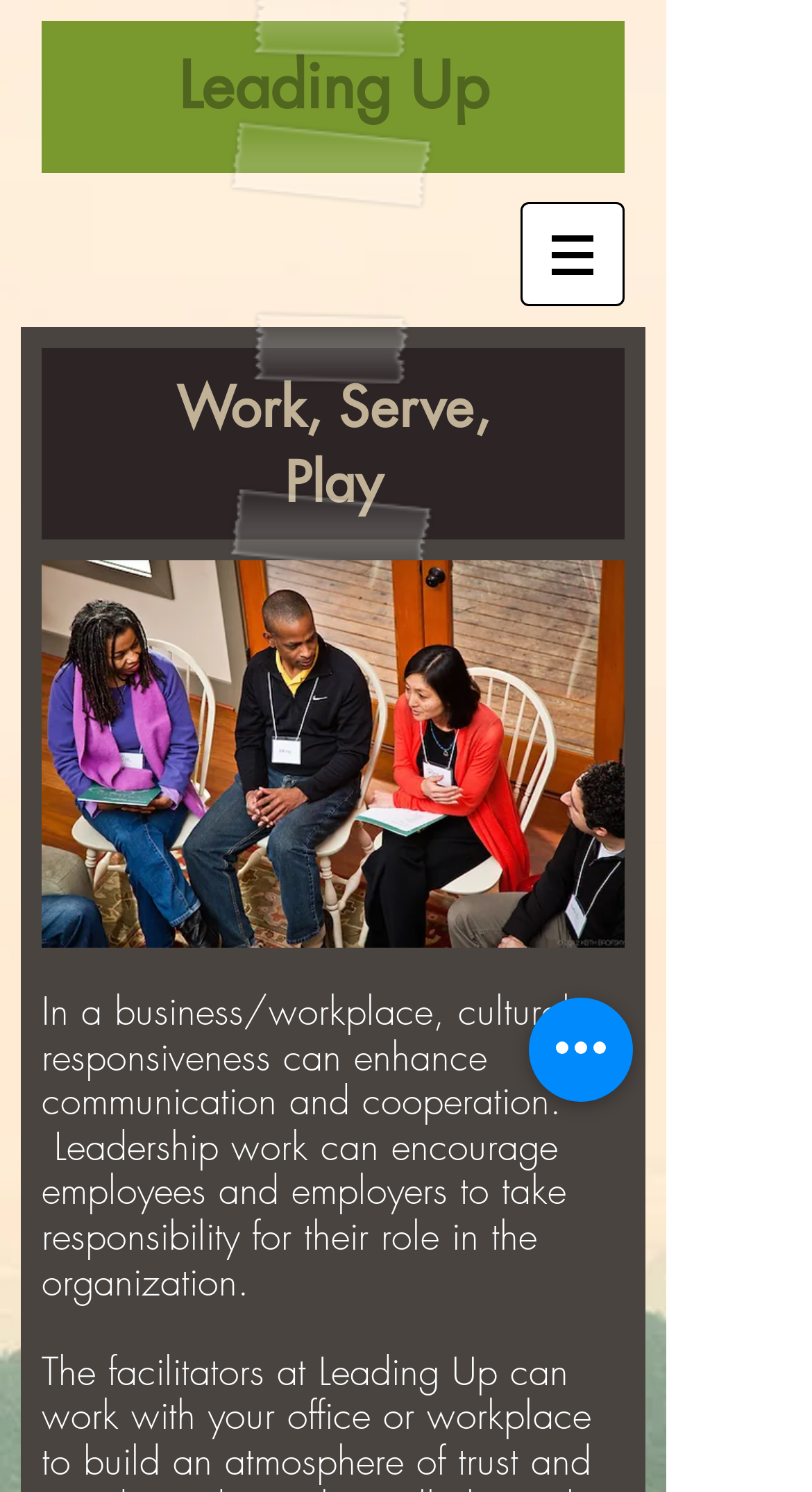How many navigation menus are there?
Answer briefly with a single word or phrase based on the image.

One